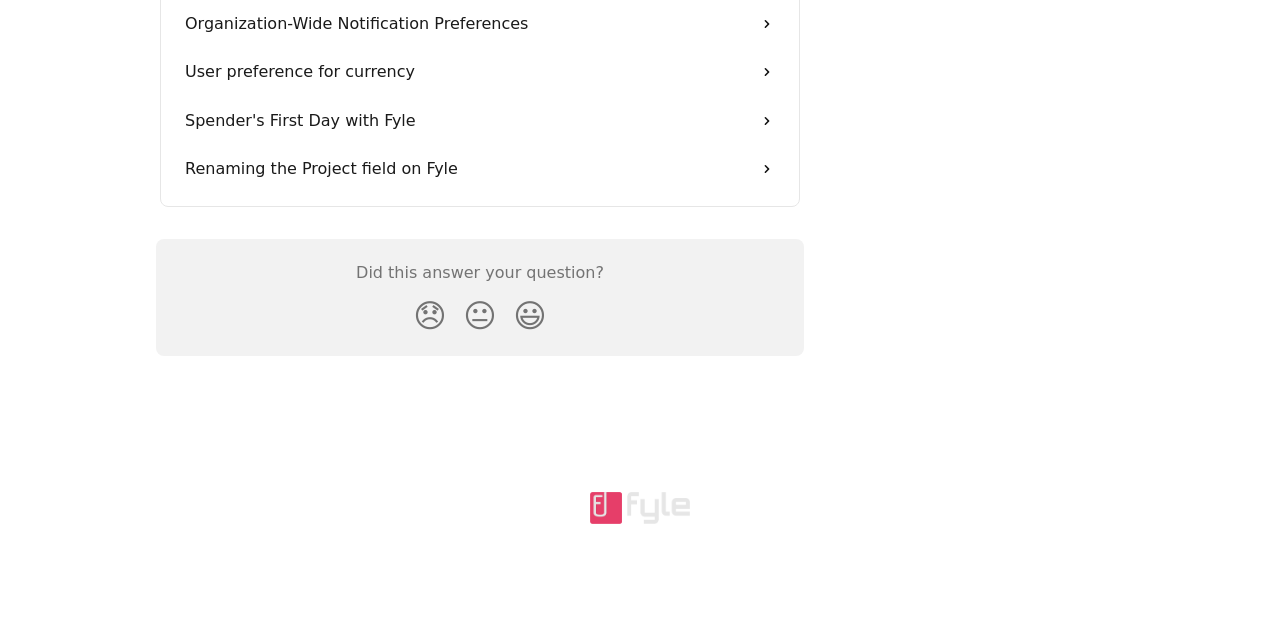Provide a single word or phrase to answer the given question: 
What is the purpose of the image elements?

Decorative